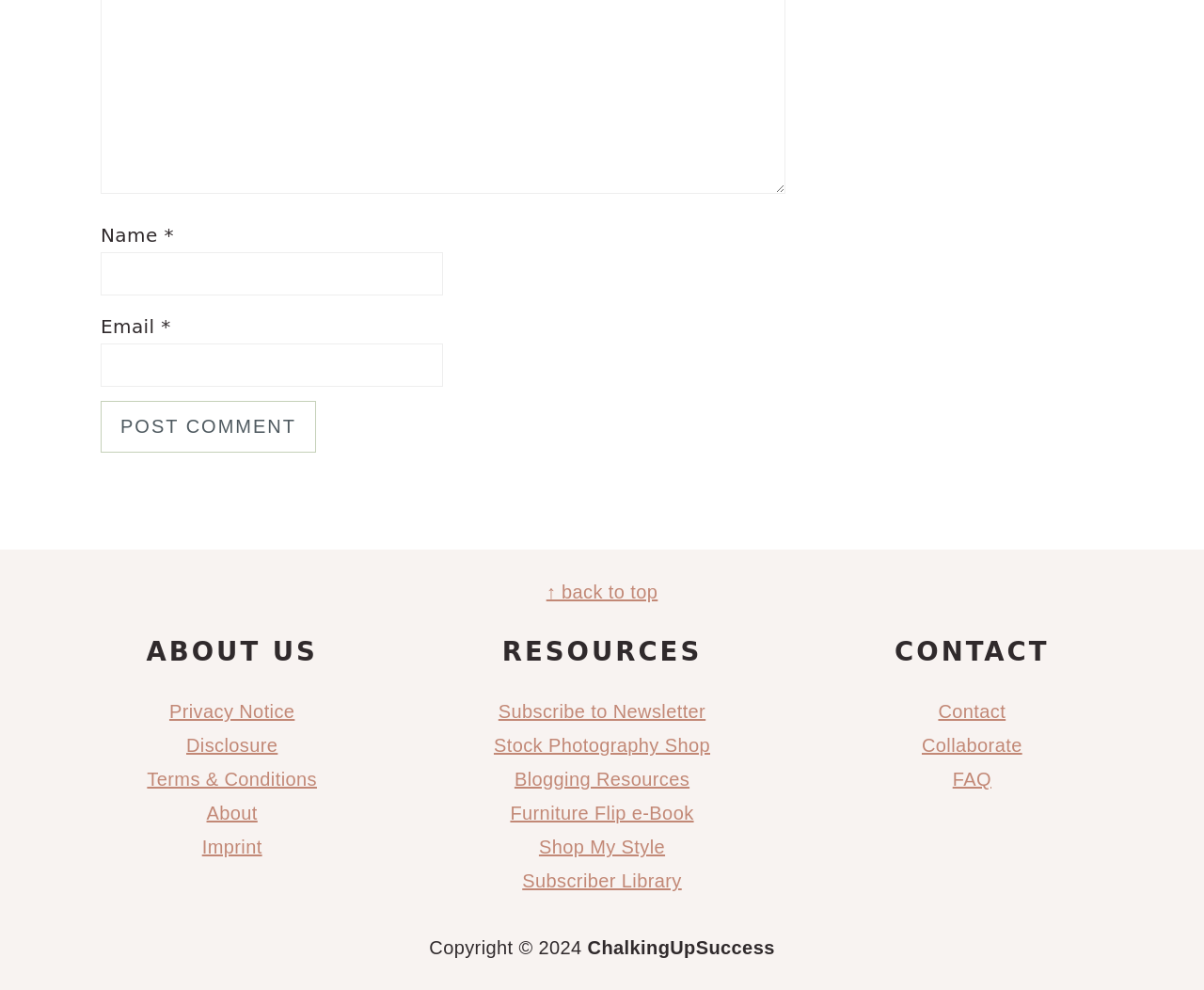Please identify the bounding box coordinates of the clickable area that will allow you to execute the instruction: "Enter your name".

[0.084, 0.255, 0.368, 0.298]